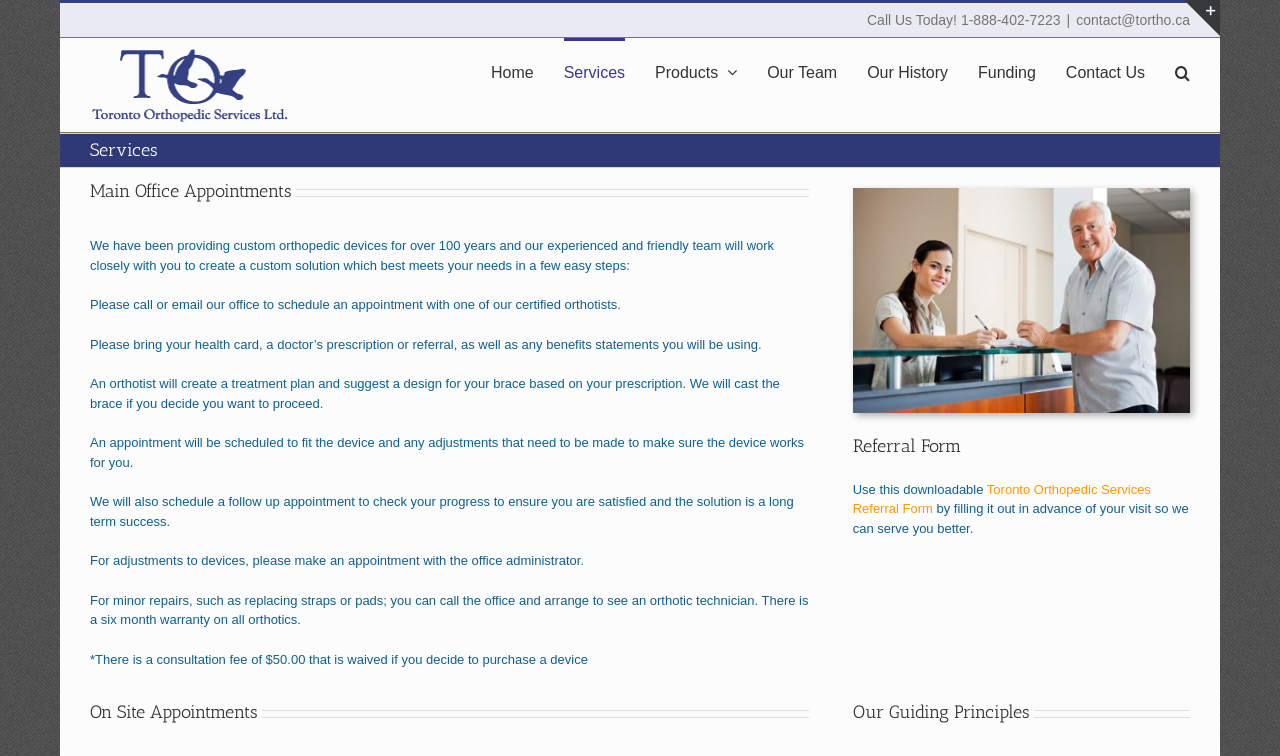Provide a thorough and detailed response to the question by examining the image: 
What is the phone number to call for appointments?

I found the phone number by looking at the top section of the webpage, where it says 'Call Us Today! 1-888-402-7223'.